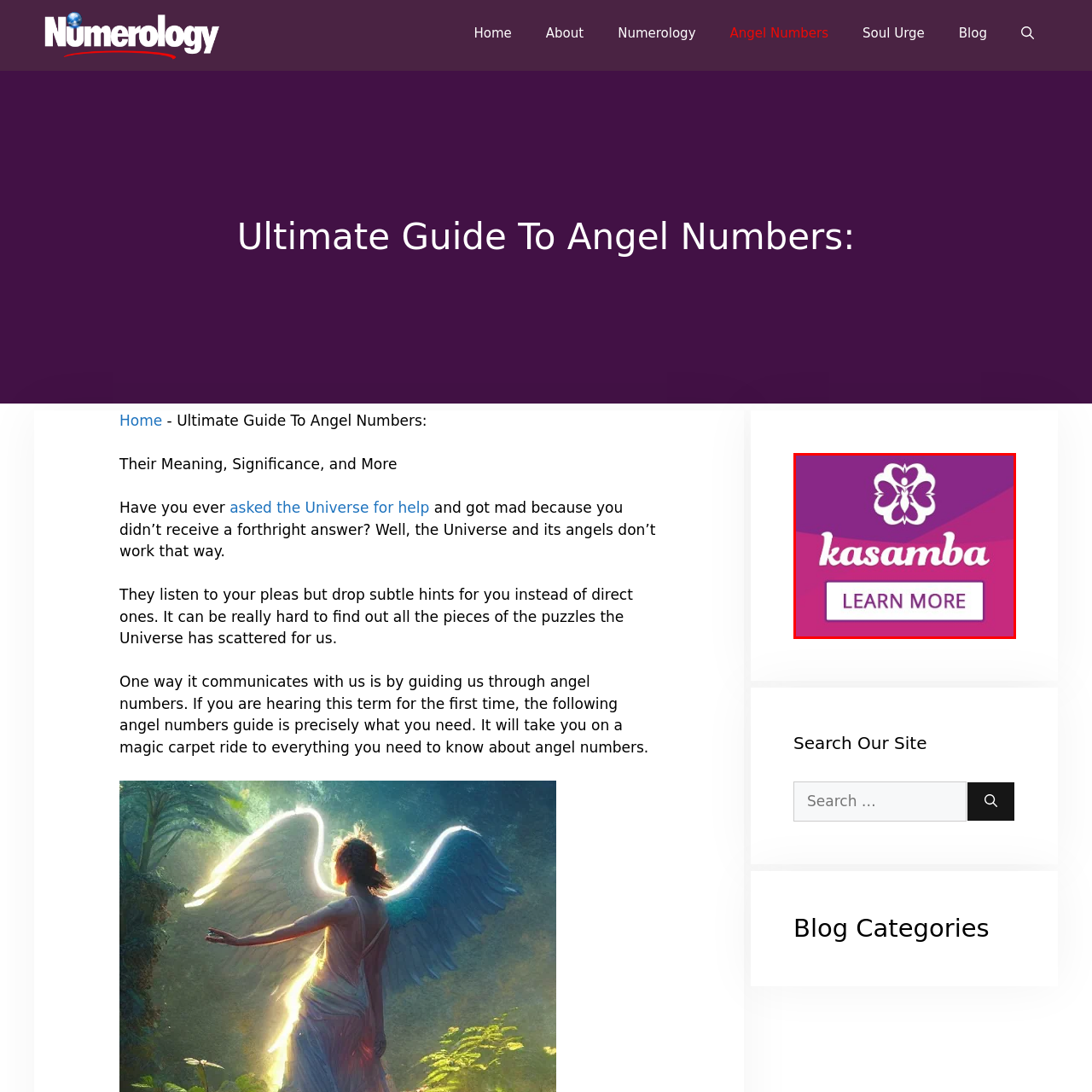Provide an in-depth caption for the image inside the red boundary.

The image features a vibrant and engaging advertisement for "kasamba," prominently displayed against a purple and pink gradient background. At the center, the "kasamba" logo is elegantly scripted in white, suggesting a welcoming and friendly brand identity. Above the text is a stylized butterfly design that adds a touch of whimsy and visual interest. Below the logo, a clear call-to-action button reads "LEARN MORE," encouraging viewers to explore further. This image serves as an invitation to discover more about the services offered by kasamba, which includes insights and guidance in areas related to numerology and psychic readings, resonating with the theme of the accompanying content titled "Ultimate Guide To Angel Numbers."